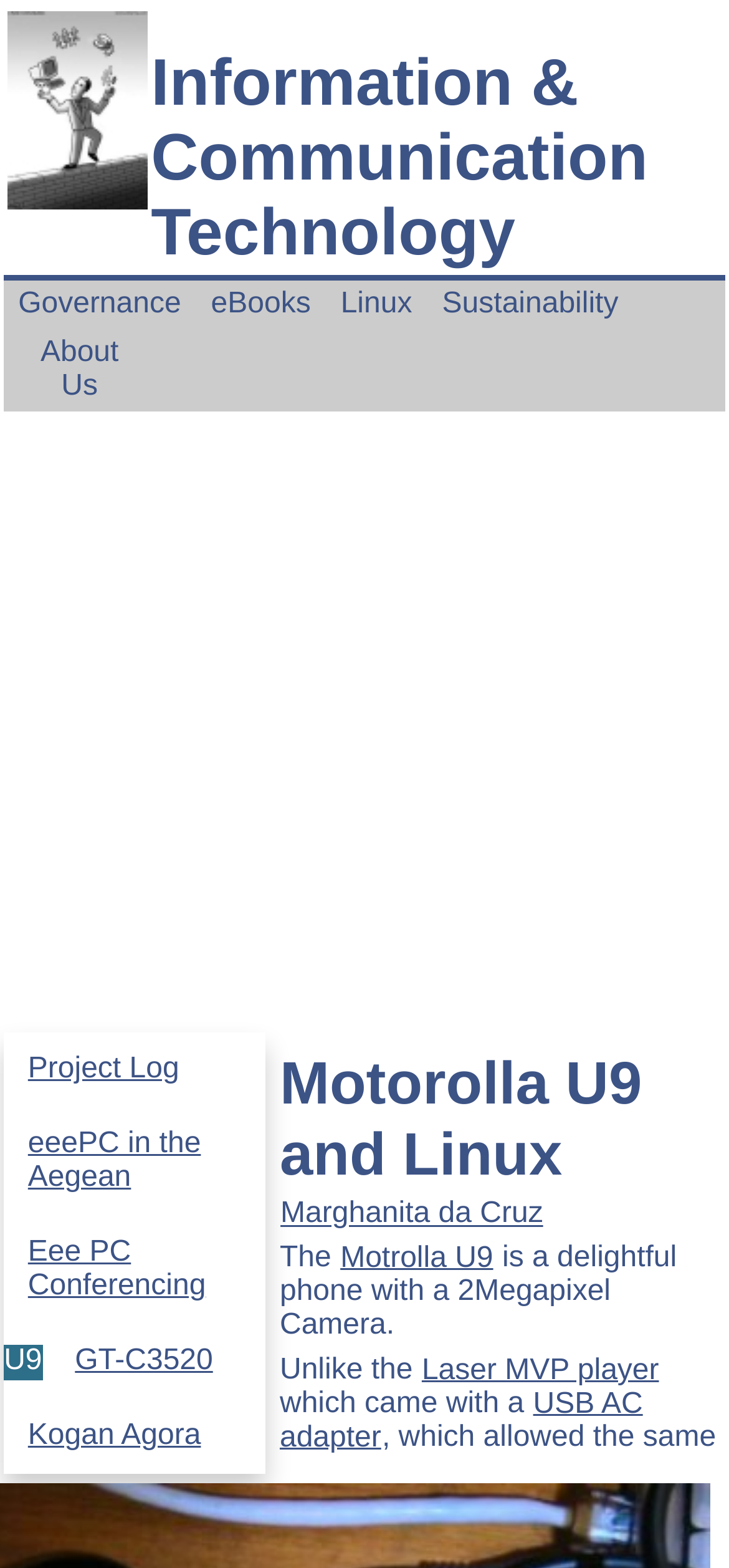What is the name of the phone being discussed?
Answer the question with a single word or phrase derived from the image.

Motorolla U9